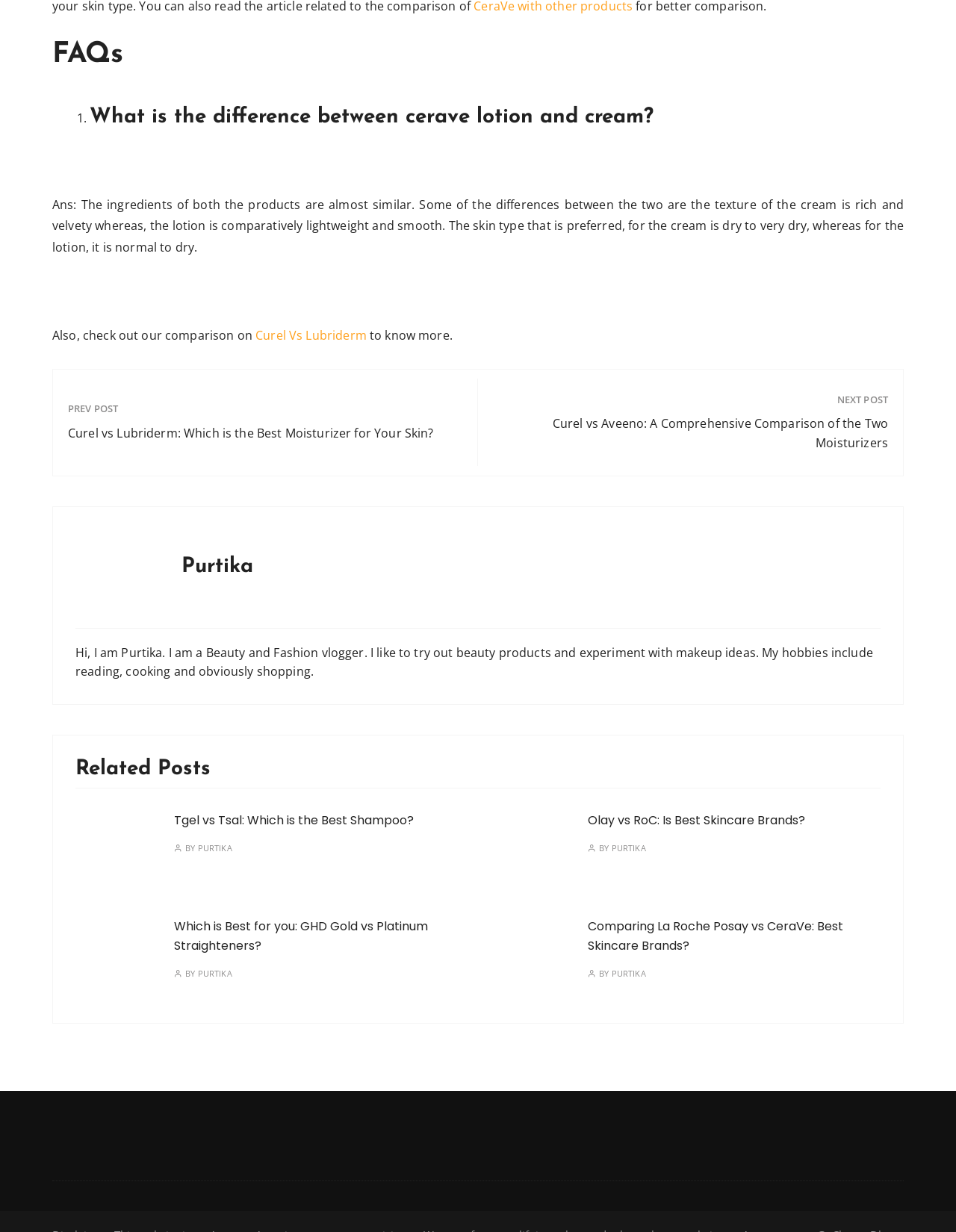Find the bounding box coordinates of the clickable region needed to perform the following instruction: "Click on the 'Curel Vs Lubriderm' link". The coordinates should be provided as four float numbers between 0 and 1, i.e., [left, top, right, bottom].

[0.267, 0.265, 0.383, 0.279]